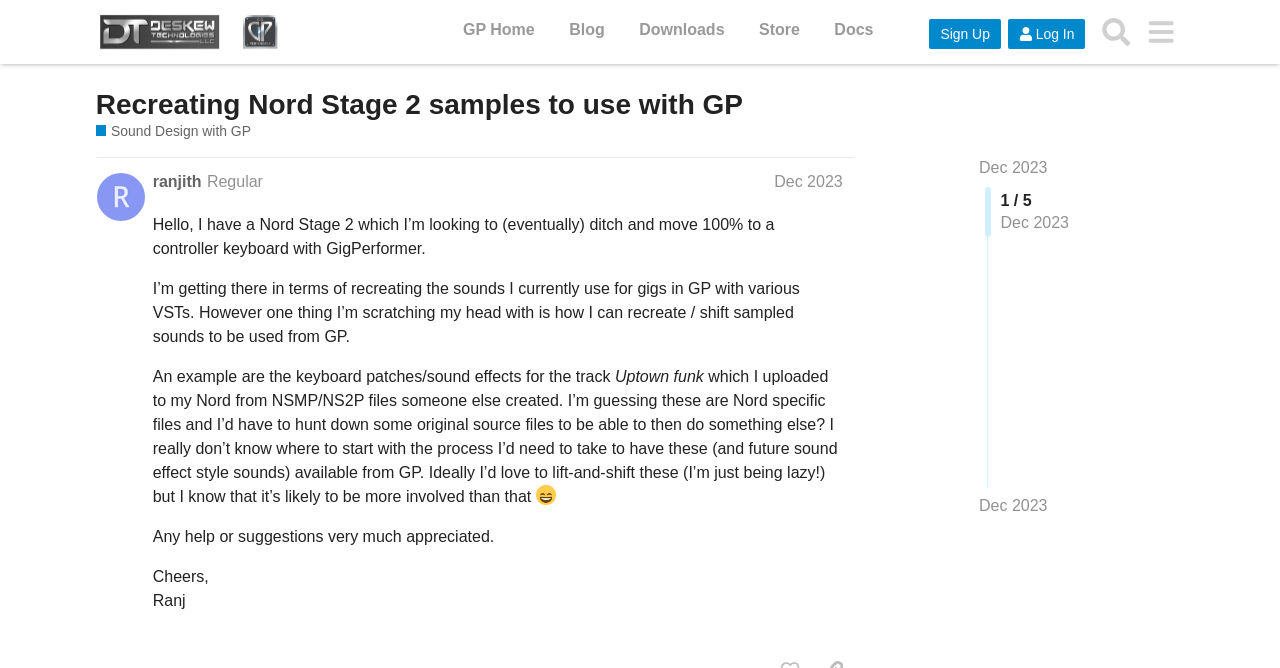Summarize the webpage in an elaborate manner.

This webpage is a forum discussion page from the Gig Performer Community. At the top, there are five links: "GP Home", "Blog", "Downloads", "Store", and "Docs", aligned horizontally across the page. Below these links, there is a header section with a link to "Gig Performer Community" accompanied by an image, and three buttons: "Sign Up", "Log In", and "Search", each with an associated image.

The main content of the page is a discussion thread titled "Recreating Nord Stage 2 samples to use with GP" in a large heading. Below the title, there are two links: "Recreating Nord Stage 2 samples to use with GP" and "Sound Design with GP". The latter link has a brief description: "Discuss and share ideas for creating and tweaking sounds using Gig Performer."

The discussion thread is started by a user named "ranjith" who posted on December 4, 2023. The post consists of four paragraphs of text, where the user explains their situation and asks for help in recreating sampled sounds from their Nord Stage 2 keyboard to use with GigPerformer. The user mentions a specific example of a track, "Uptown Funk", and expresses their desire to easily transfer these sounds to GigPerformer. The post includes a smiling emoticon image and ends with a greeting from the user.

To the right of the post, there is a section displaying the user's information, including their name and the date of their post. Below the post, there is a pagination indicator showing "1 / 5" and a link to the same date, December 2023.